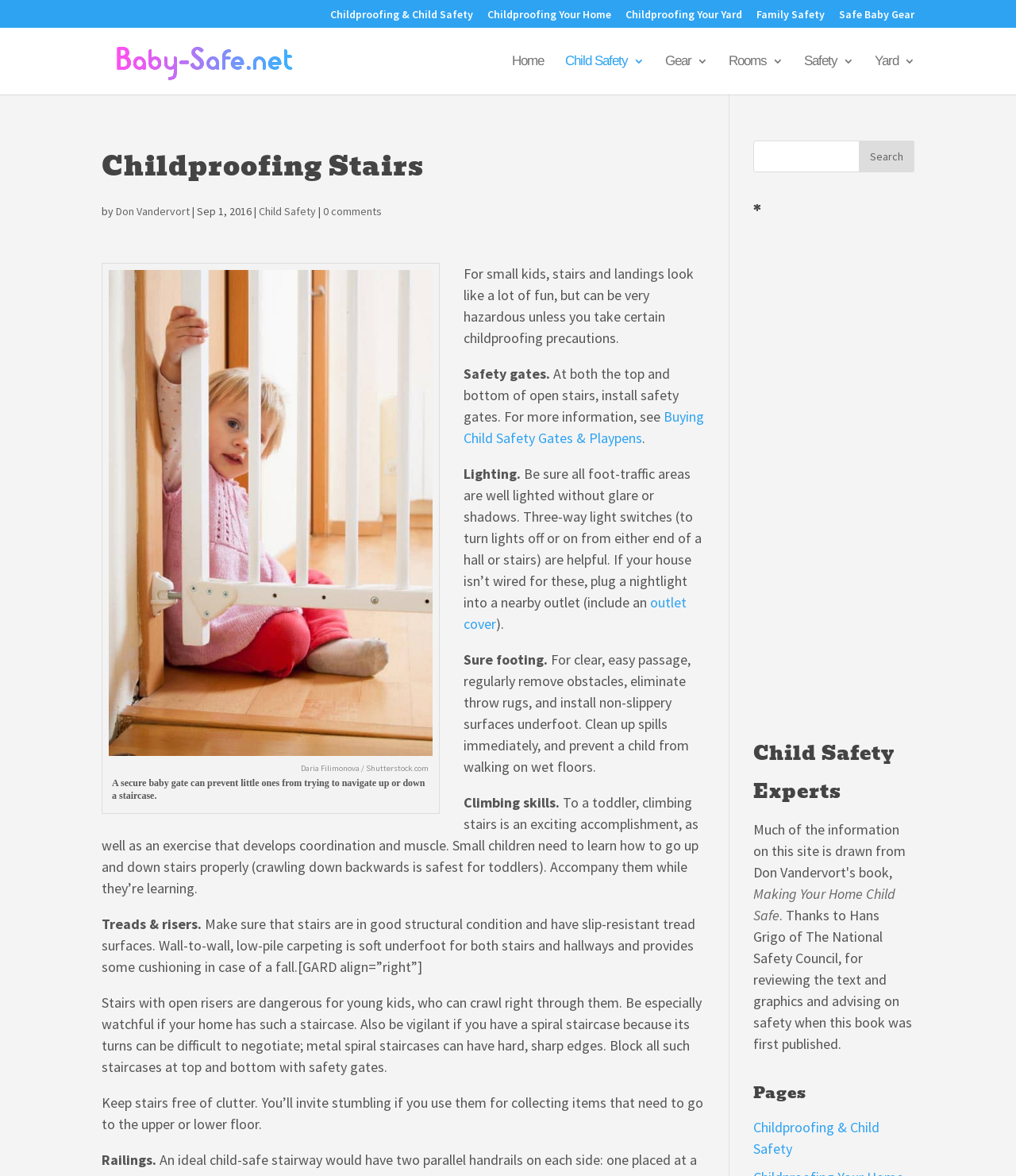What is the purpose of safety gates?
From the details in the image, answer the question comprehensively.

According to the webpage, safety gates are installed at both the top and bottom of open stairs to prevent little ones from trying to navigate up or down a staircase, making it a hazardous area for small kids.